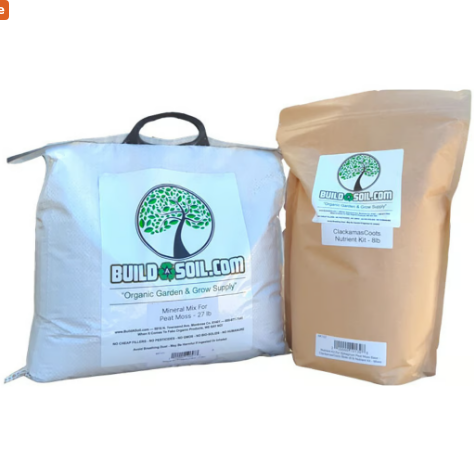Who inspired the specialized nutrient mix in the brown bag?
Provide a detailed answer to the question, using the image to inform your response.

The brown bag is labeled 'ClackamasCoots Nutrient Kit', which suggests that the specialized nutrient mix inside was inspired by Clackamas Coot, a popular gardening figure known for his expertise in soil building.